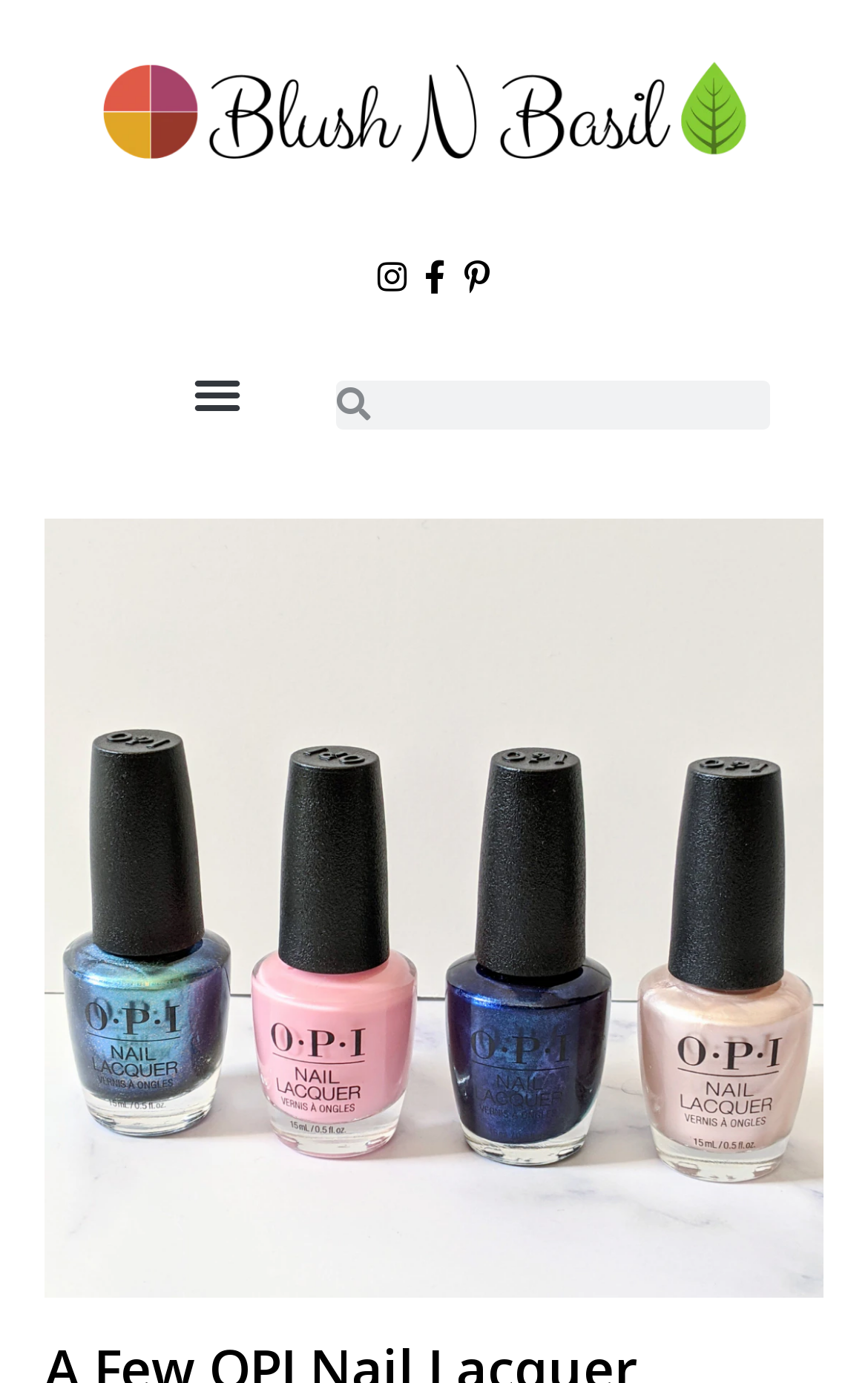Is there a search function on the webpage?
Please give a detailed and elaborate explanation in response to the question.

Yes, there is a search function on the webpage, which is located at the top right corner of the webpage, below the social media links. It has a search box with a placeholder text 'Search'.